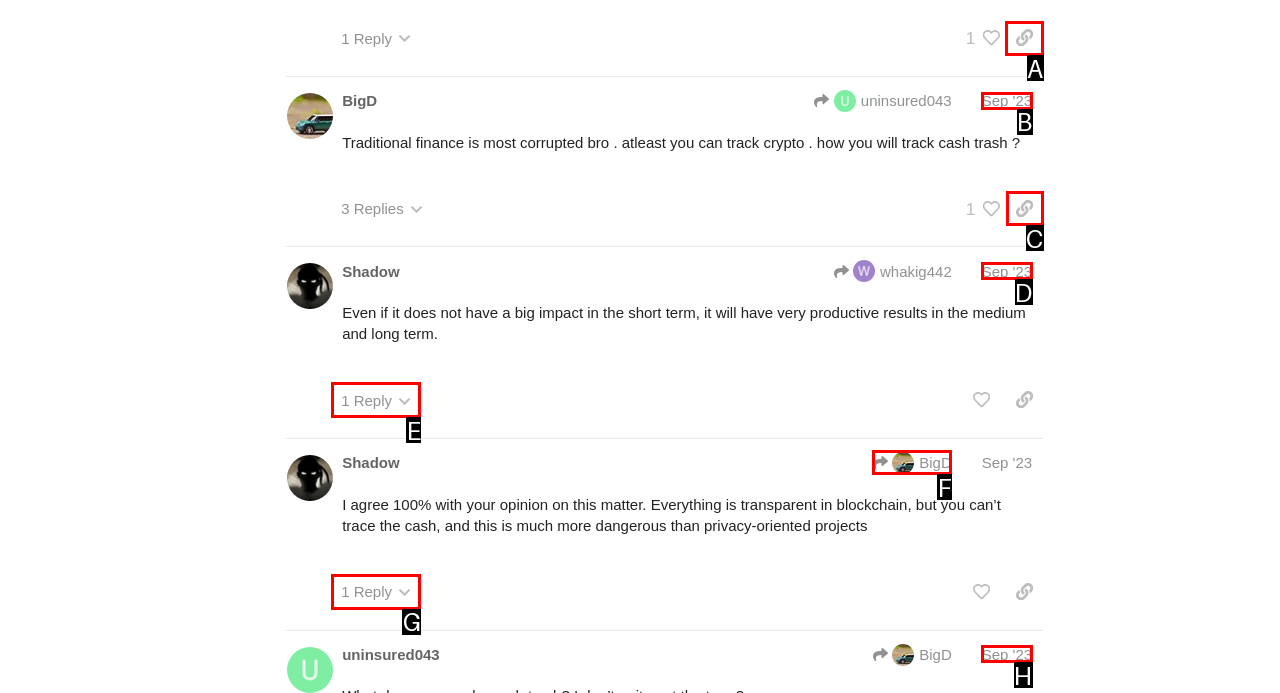Find the option you need to click to complete the following instruction: Share a link to this post
Answer with the corresponding letter from the choices given directly.

C